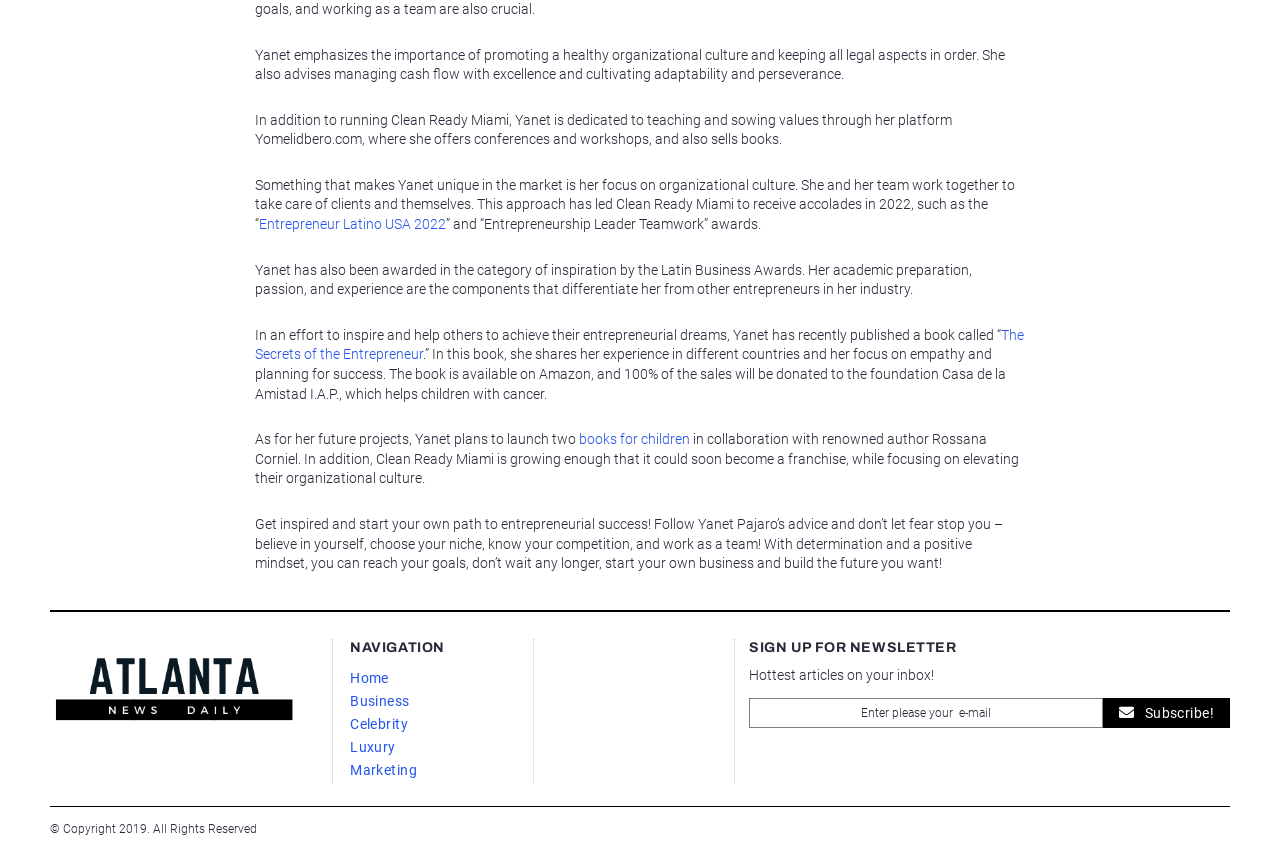Can you find the bounding box coordinates of the area I should click to execute the following instruction: "Click on the link to Yanet's book 'The Secrets of the Entrepreneur'"?

[0.199, 0.382, 0.8, 0.424]